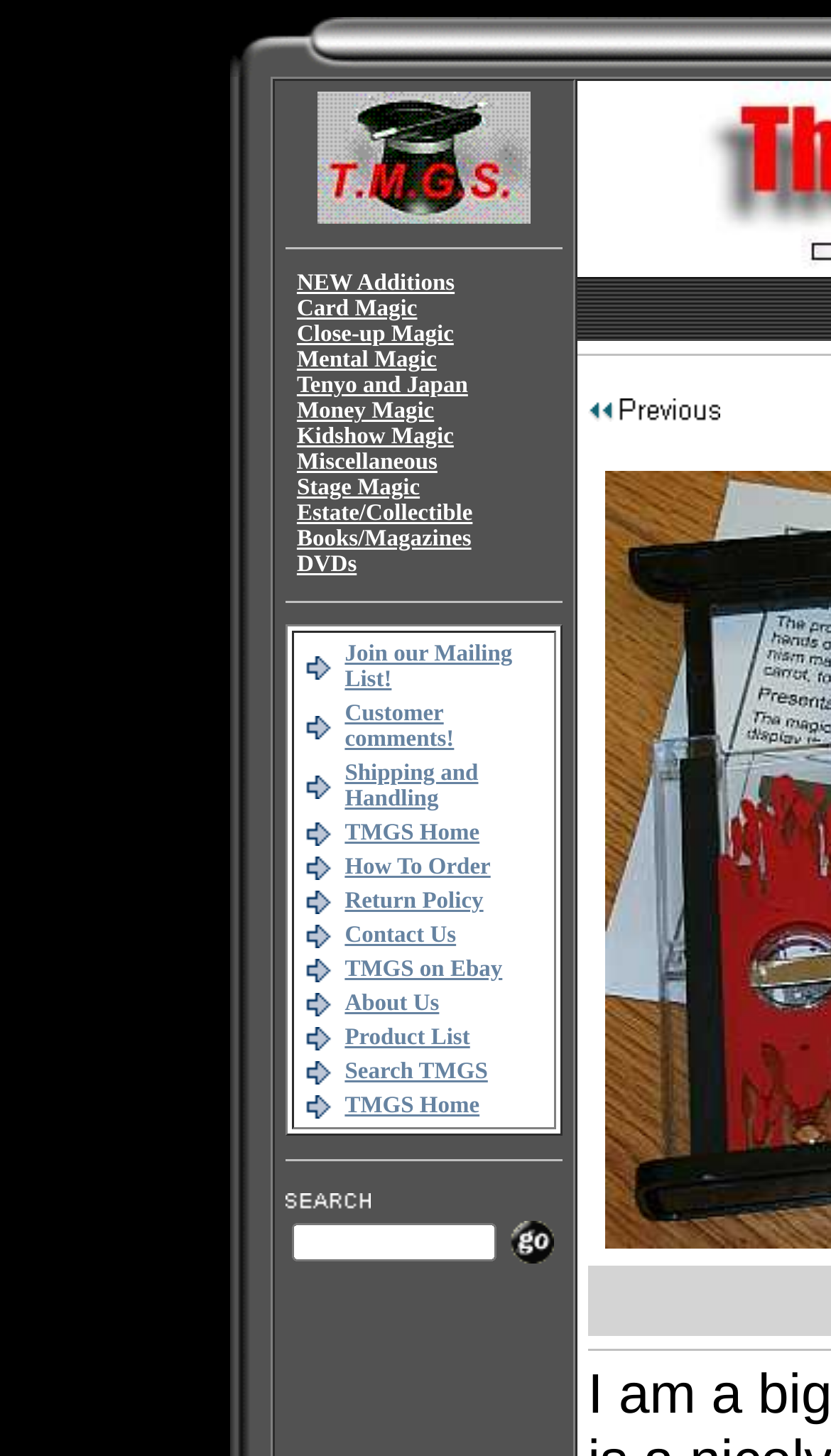Determine the bounding box coordinates of the region I should click to achieve the following instruction: "Go to the 'TMGS Home' page". Ensure the bounding box coordinates are four float numbers between 0 and 1, i.e., [left, top, right, bottom].

[0.415, 0.563, 0.577, 0.581]